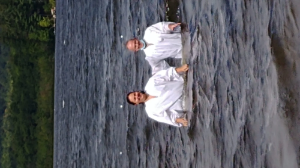What is the mood evoked by the image?
Provide a thorough and detailed answer to the question.

The caption uses words such as 'serene', 'tranquility', 'peace', and 'calming' to describe the image, which suggests that the overall mood evoked by the image is one of peacefulness and calmness.